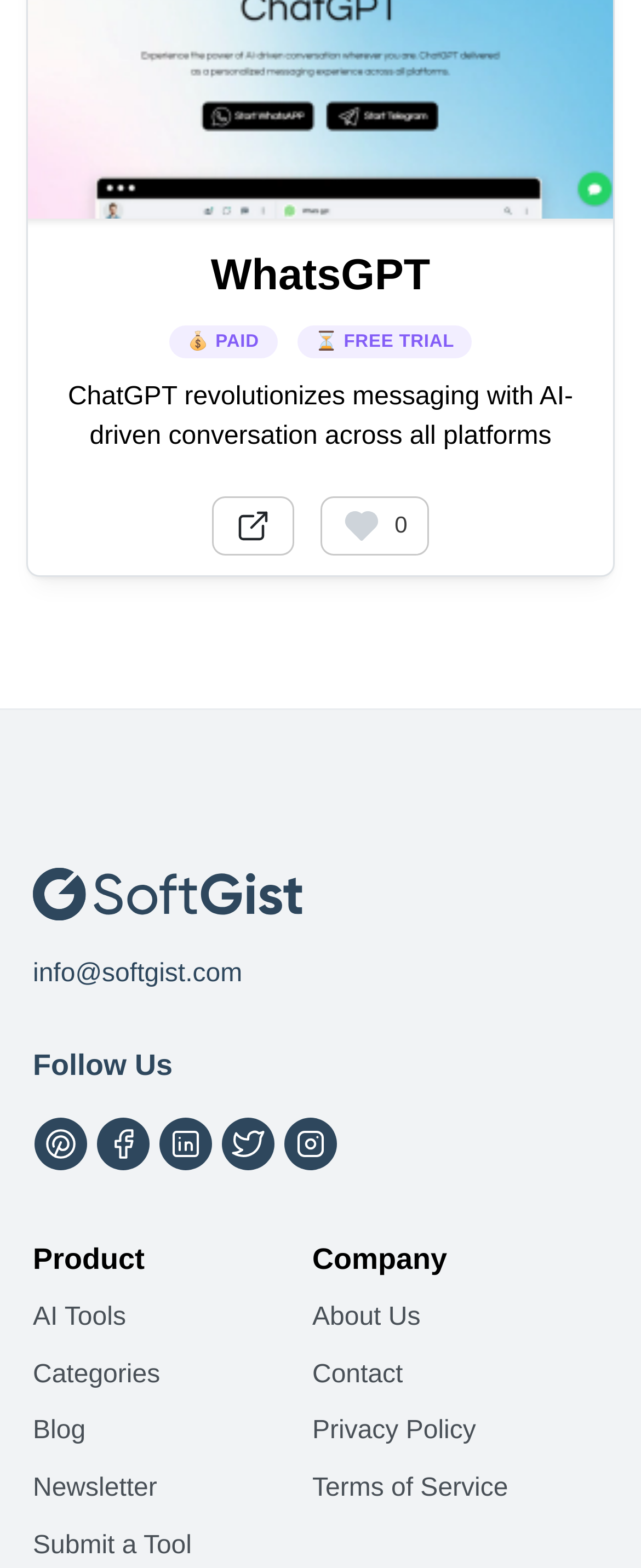Locate the bounding box coordinates of the element you need to click to accomplish the task described by this instruction: "Visit the blog".

[0.051, 0.896, 0.487, 0.932]